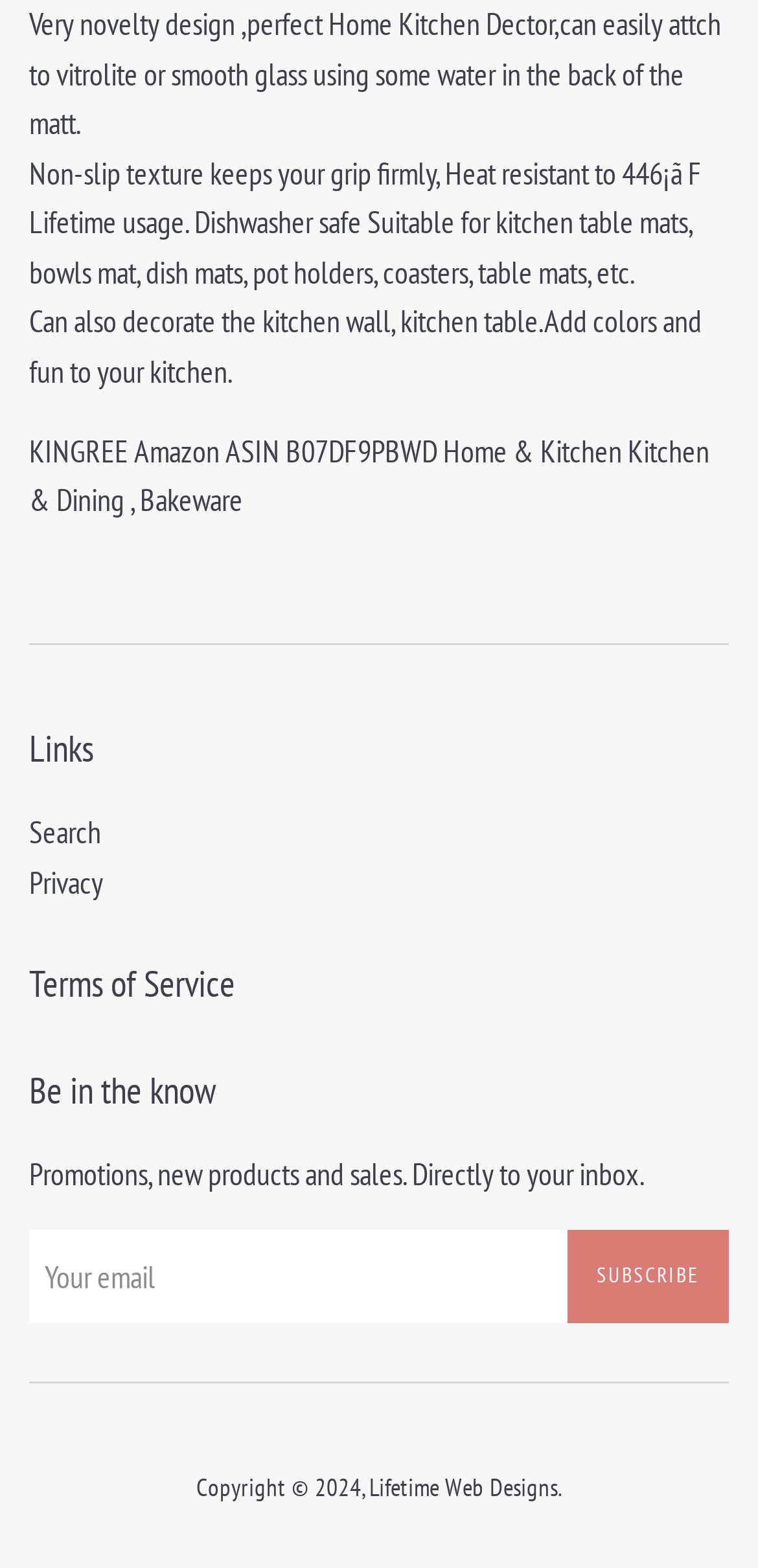Provide the bounding box coordinates of the HTML element this sentence describes: "parent_node: SUBSCRIBE name="contact[email]" placeholder="Your email"".

[0.038, 0.784, 0.749, 0.844]